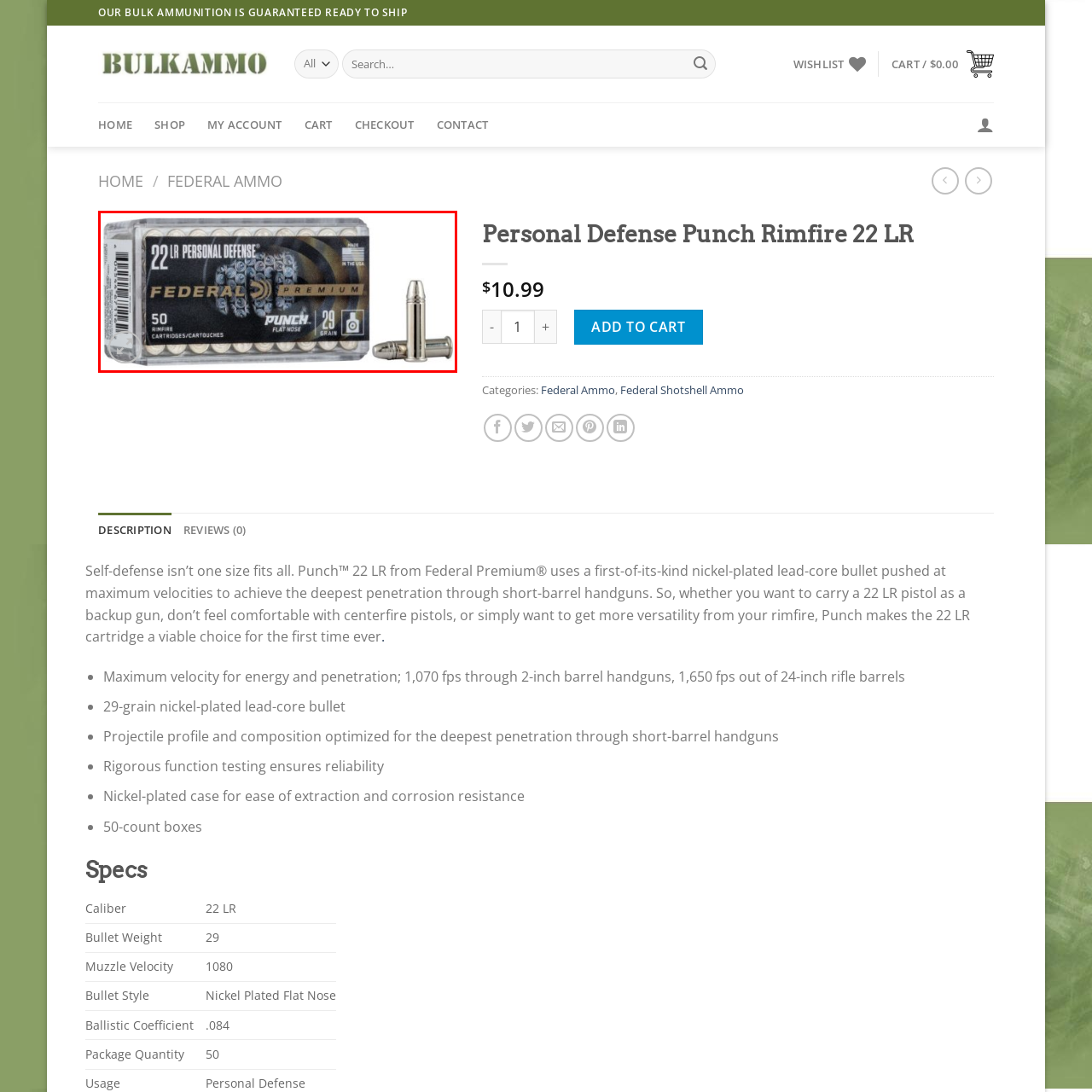Describe in detail the visual elements within the red-lined box.

The image showcases a box of Federal Premium's 22 LR Personal Defense ammunition, specifically designed for enhanced performance in self-defense scenarios. The packaging highlights the "Punch" branding, indicating its capability to deliver maximum impact and penetration. This box contains 50 rimfire cartridges with a flat nose design, each loaded with a 29-grain bullet. The box clearly indicates its features, such as being made in the USA, making it a reliable choice for users looking for effective personal defense options in a compact caliber. Accompanying the box are two visible cartridges, emphasizing the quality and design of the ammunition inside.